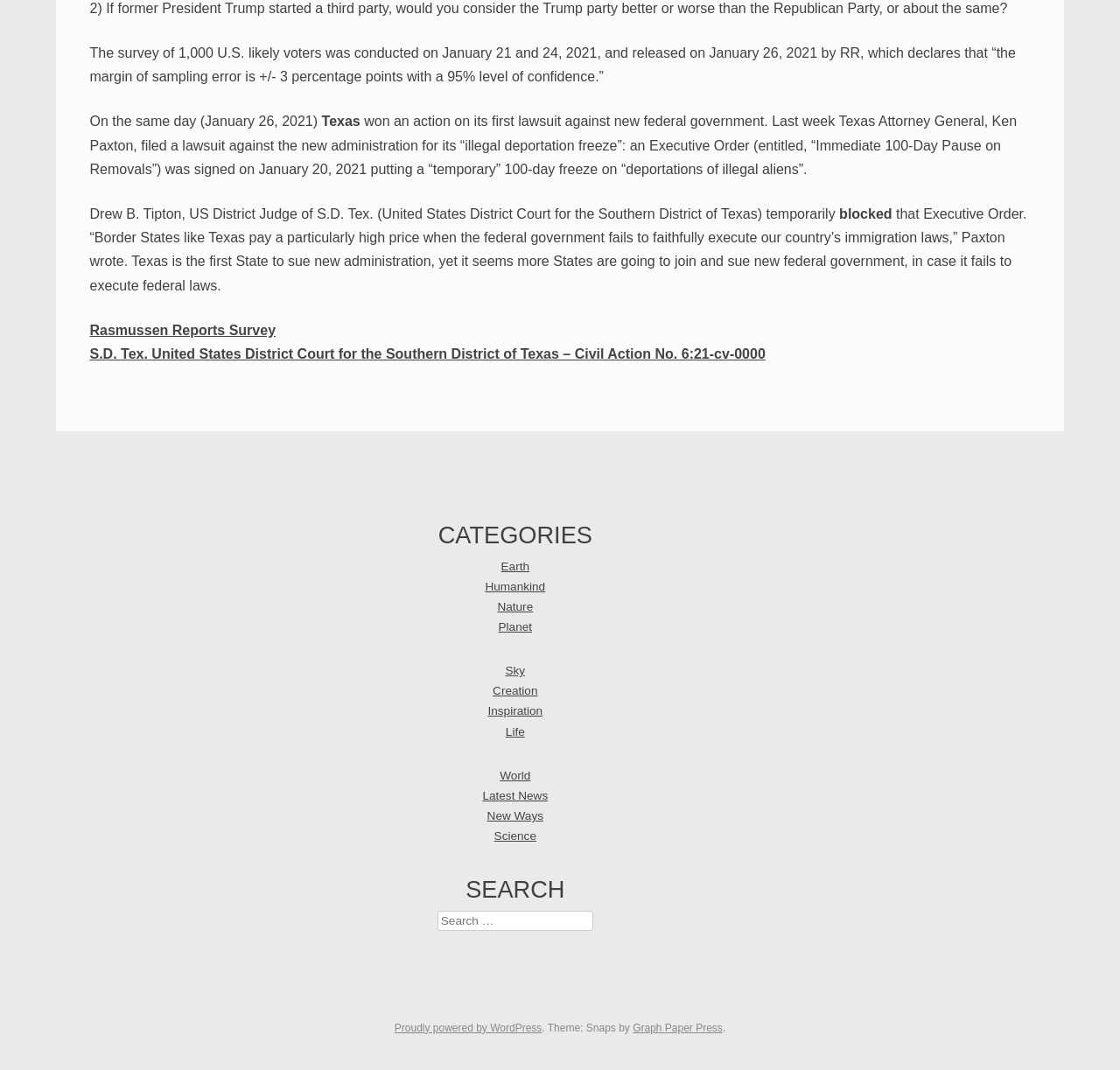Identify the bounding box coordinates for the UI element described by the following text: "Proudly powered by WordPress". Provide the coordinates as four float numbers between 0 and 1, in the format [left, top, right, bottom].

[0.352, 0.955, 0.484, 0.966]